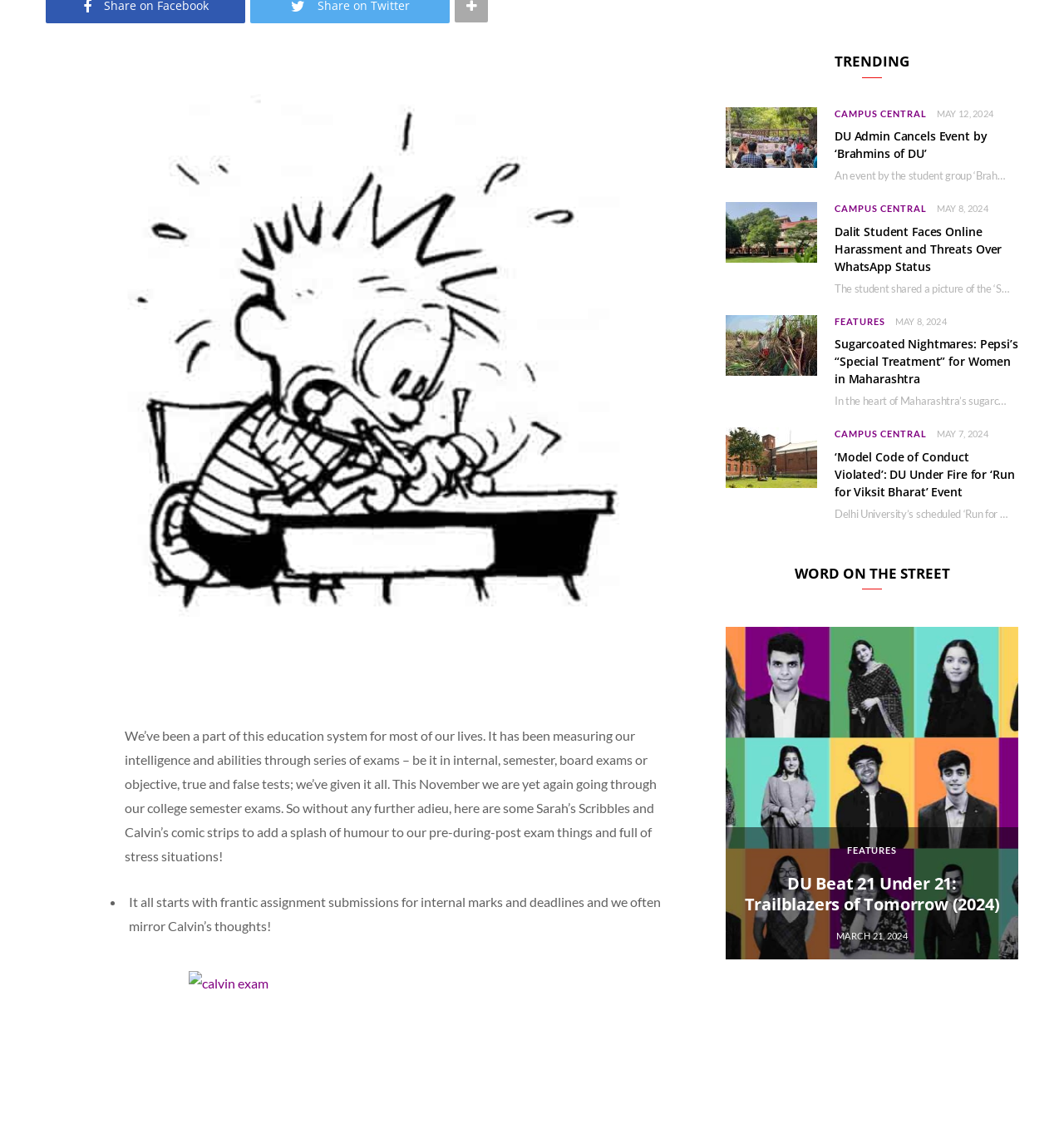For the following element description, predict the bounding box coordinates in the format (top-left x, top-left y, bottom-right x, bottom-right y). All values should be floating point numbers between 0 and 1. Description: Campus Central

[0.784, 0.096, 0.871, 0.106]